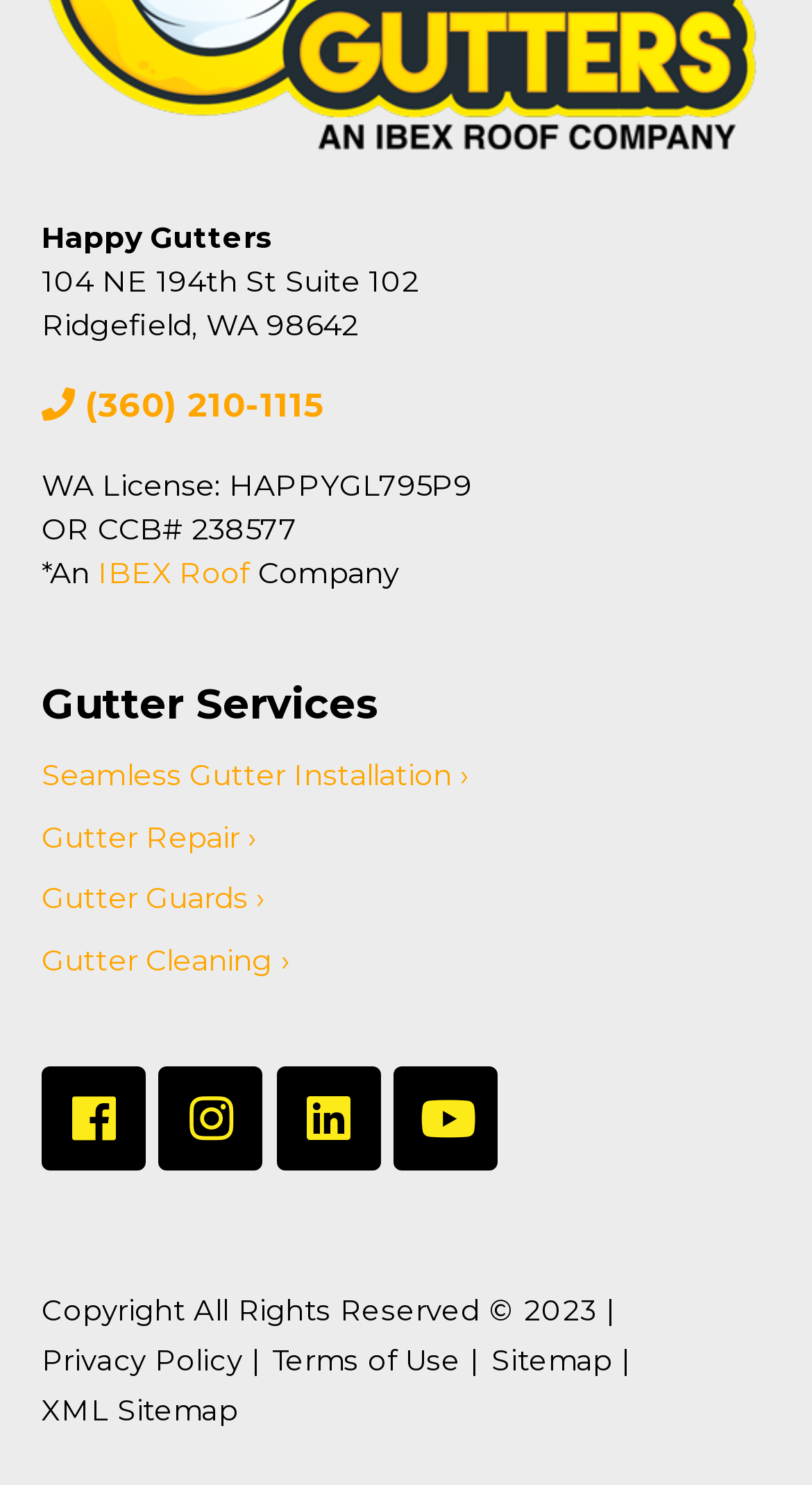From the details in the image, provide a thorough response to the question: What is the copyright year of the webpage?

The copyright year of the webpage can be found at the bottom of the webpage, where it is written as 'Copyright All Rights Reserved © 2023'.